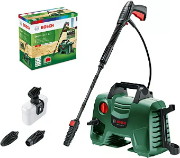What is included with the washer?
Provide a detailed answer to the question, using the image to inform your response.

According to the caption, the washer comes complete with a high-pressure gun, lance, a 5-meter hose, and multiple accessories, including a variable fan jet nozzle and a rotary nozzle.